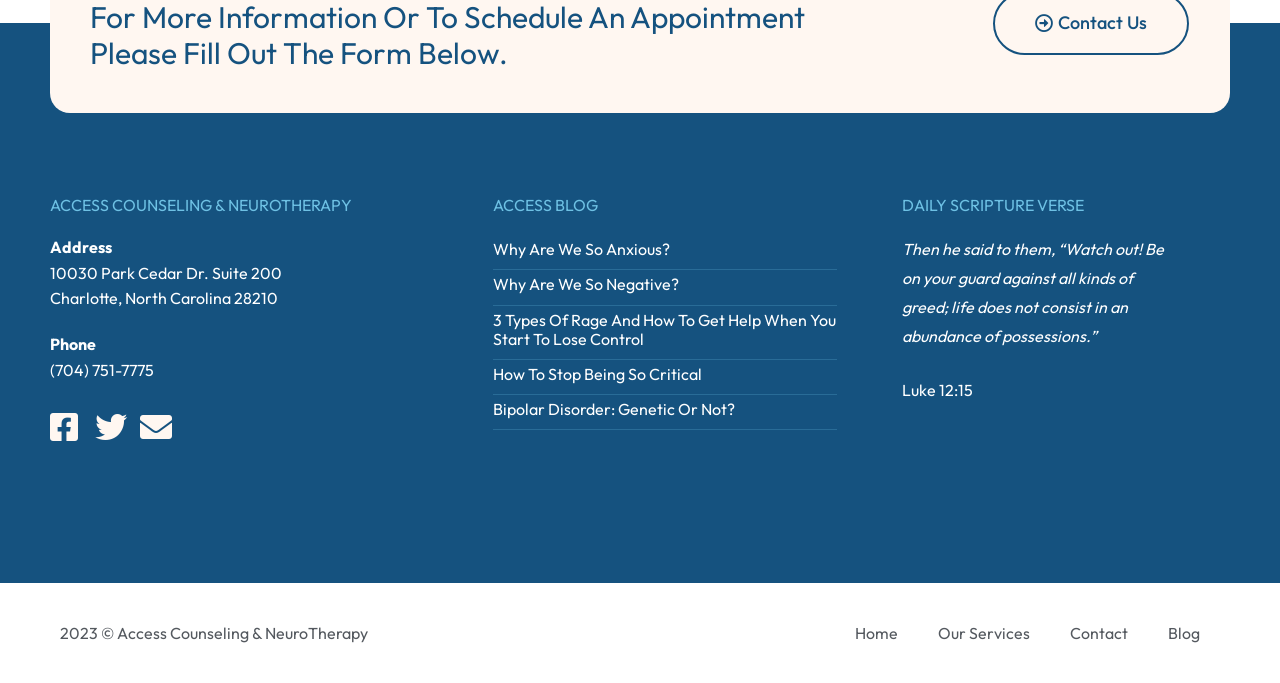Can you specify the bounding box coordinates for the region that should be clicked to fulfill this instruction: "View the contact information".

[0.039, 0.347, 0.088, 0.376]